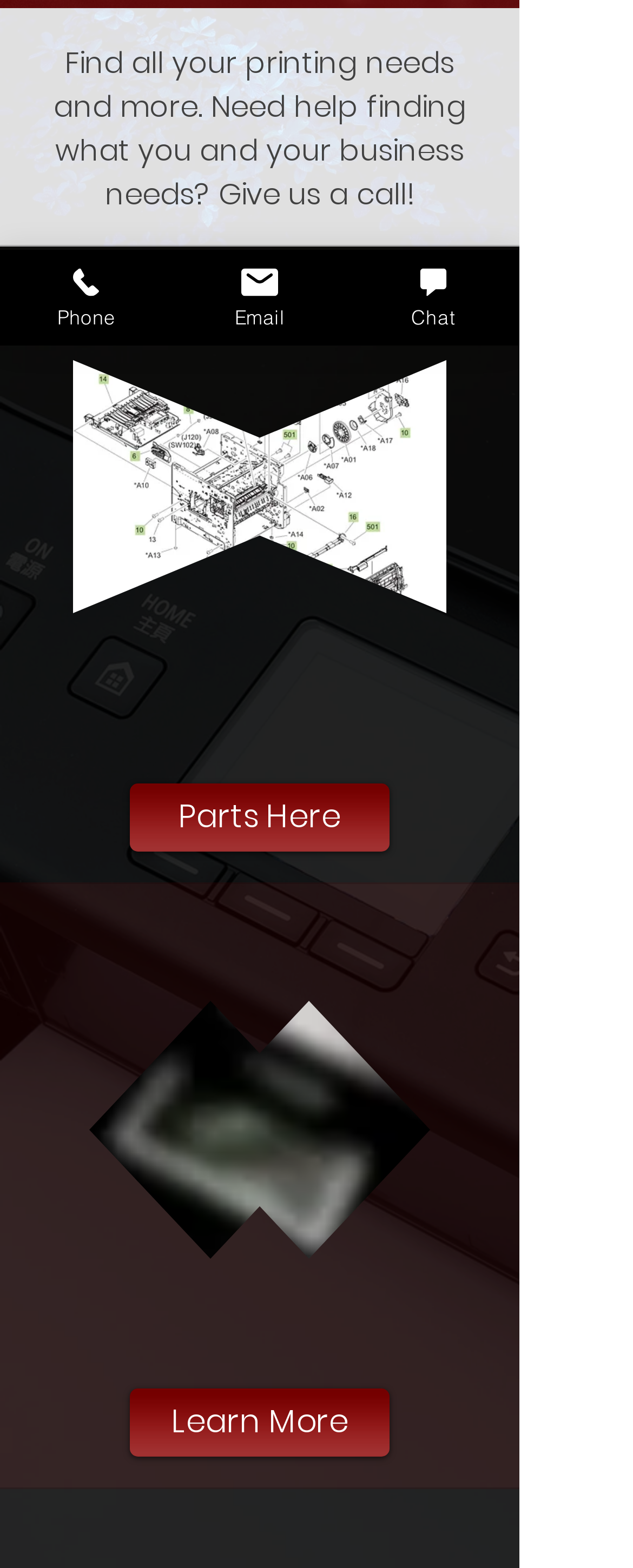Provide the bounding box coordinates of the HTML element described as: "PARTS & PRINTERS". The bounding box coordinates should be four float numbers between 0 and 1, i.e., [left, top, right, bottom].

[0.169, 0.178, 0.651, 0.208]